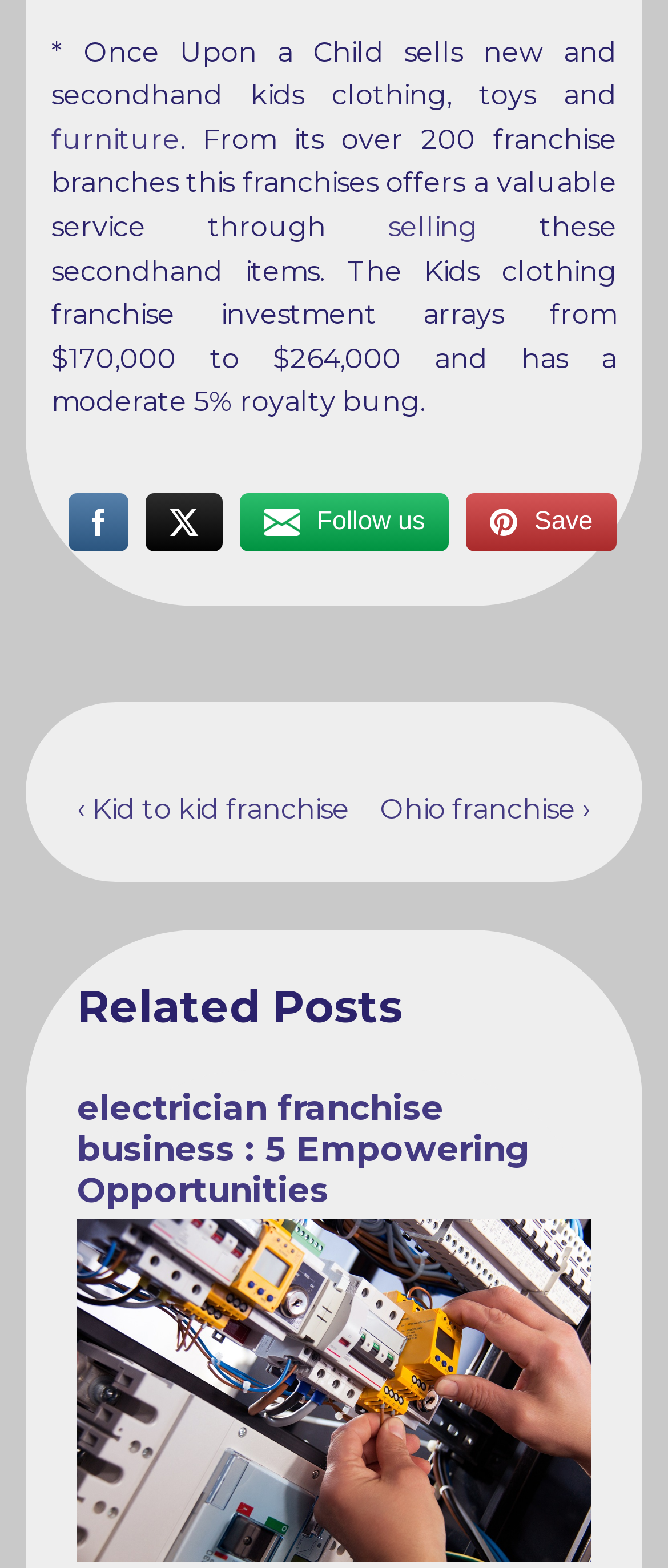Identify the bounding box for the described UI element. Provide the coordinates in (top-left x, top-left y, bottom-right x, bottom-right y) format with values ranging from 0 to 1: selling

[0.581, 0.134, 0.715, 0.155]